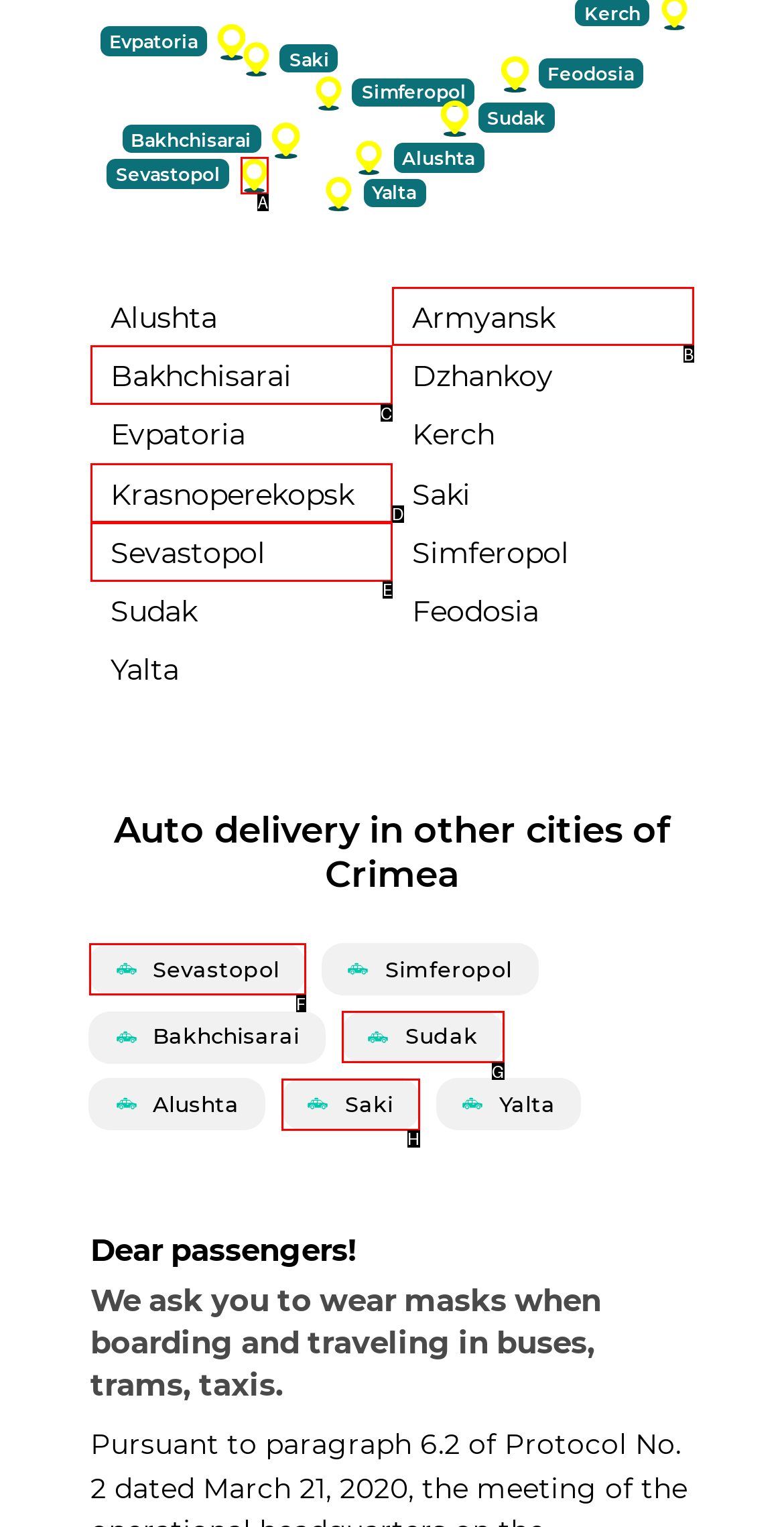Select the proper HTML element to perform the given task: Visit Sevastopol Answer with the corresponding letter from the provided choices.

A